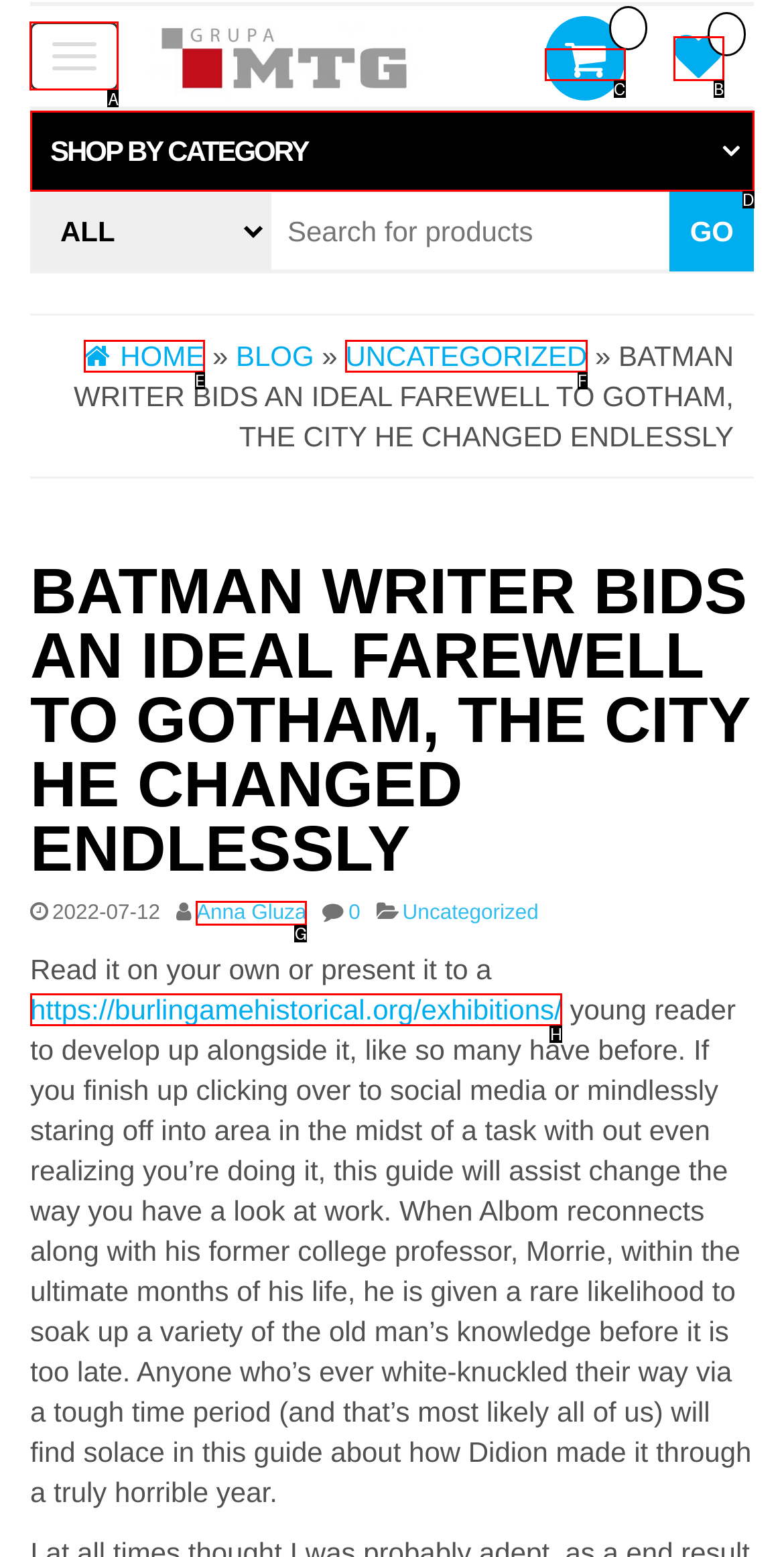Which option should you click on to fulfill this task: Toggle navigation? Answer with the letter of the correct choice.

A